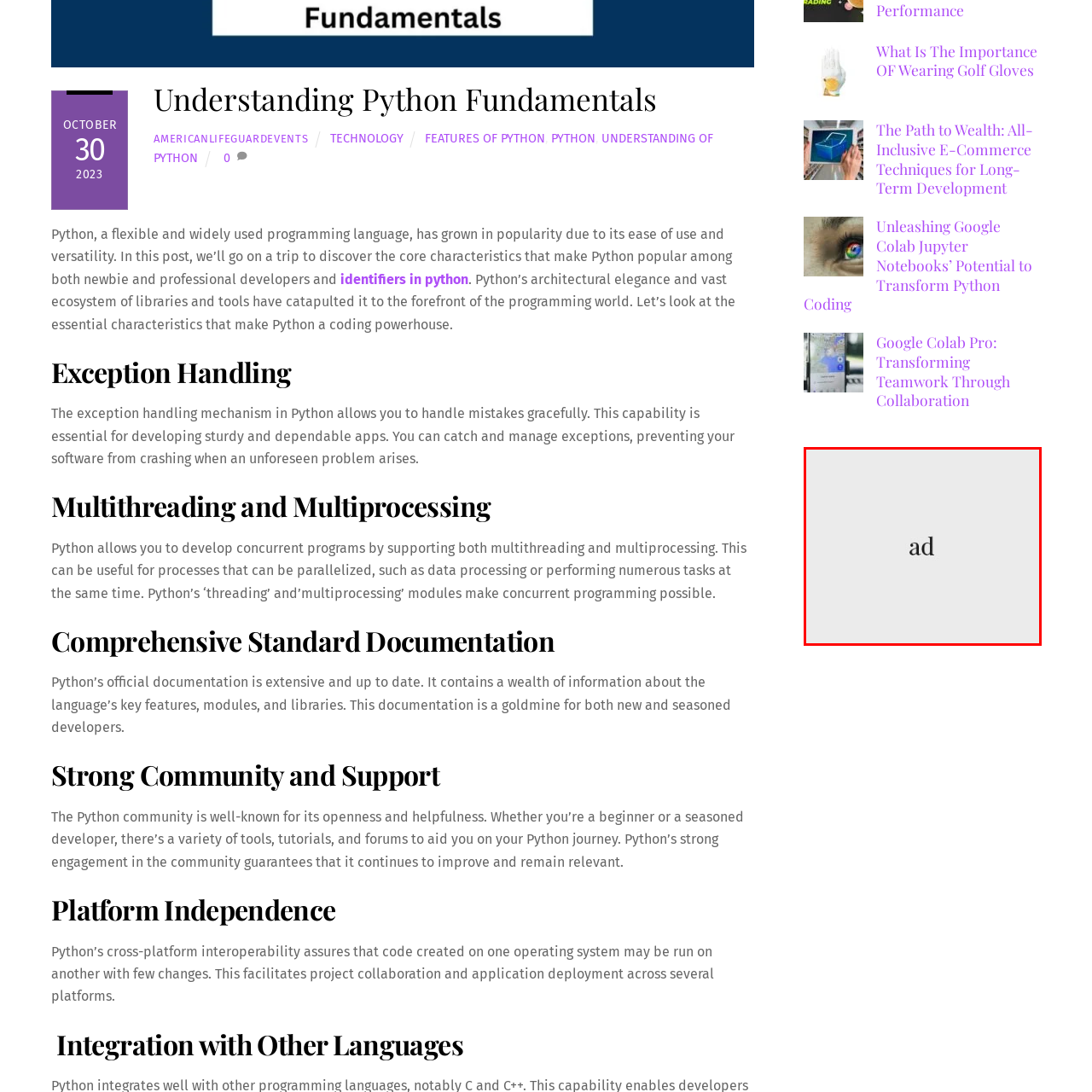Look closely at the part of the image inside the red bounding box, then respond in a word or phrase: What is the background of the image?

Minimalist